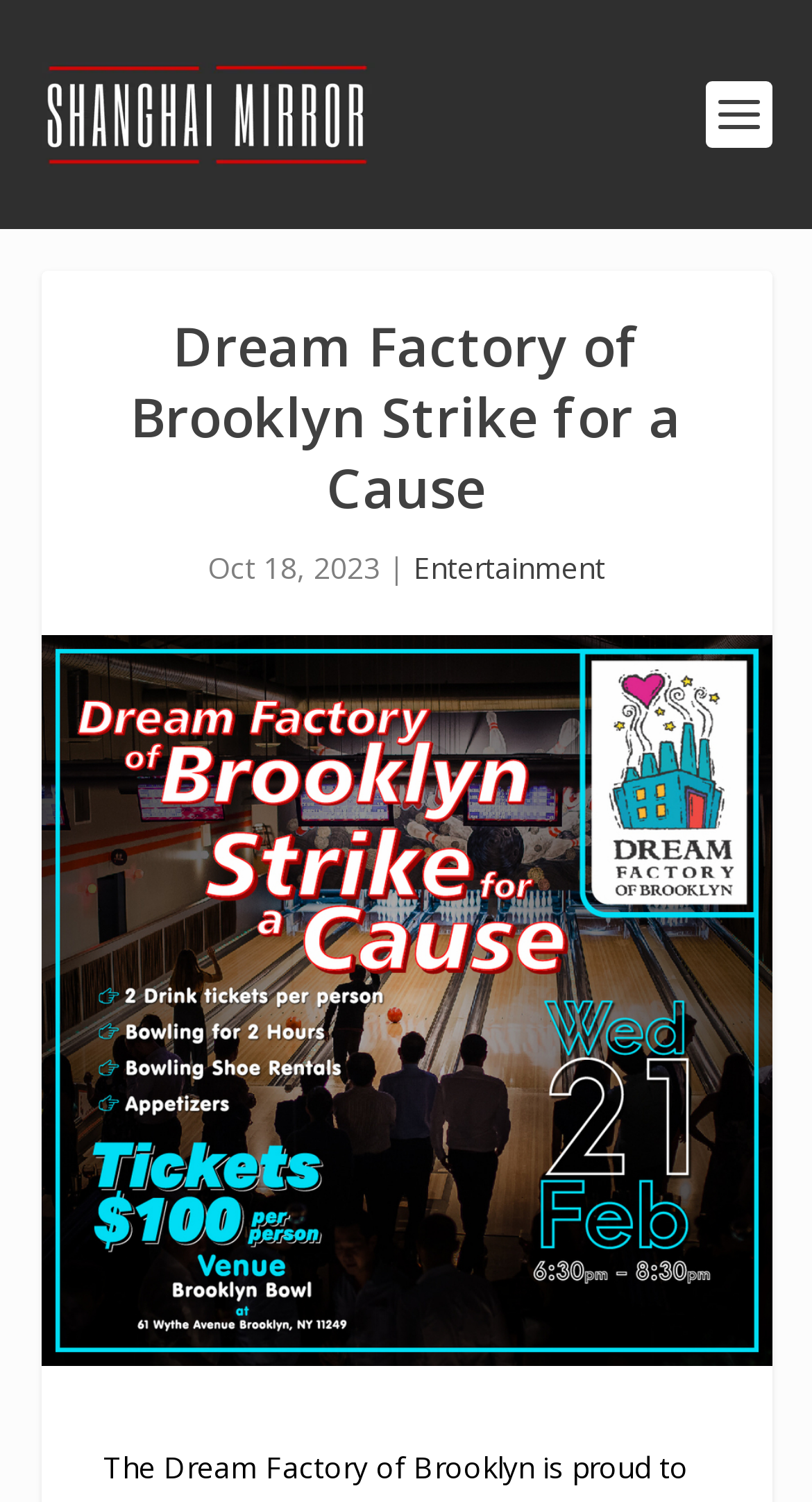Please identify the primary heading on the webpage and return its text.

Dream Factory of Brooklyn Strike for a Cause